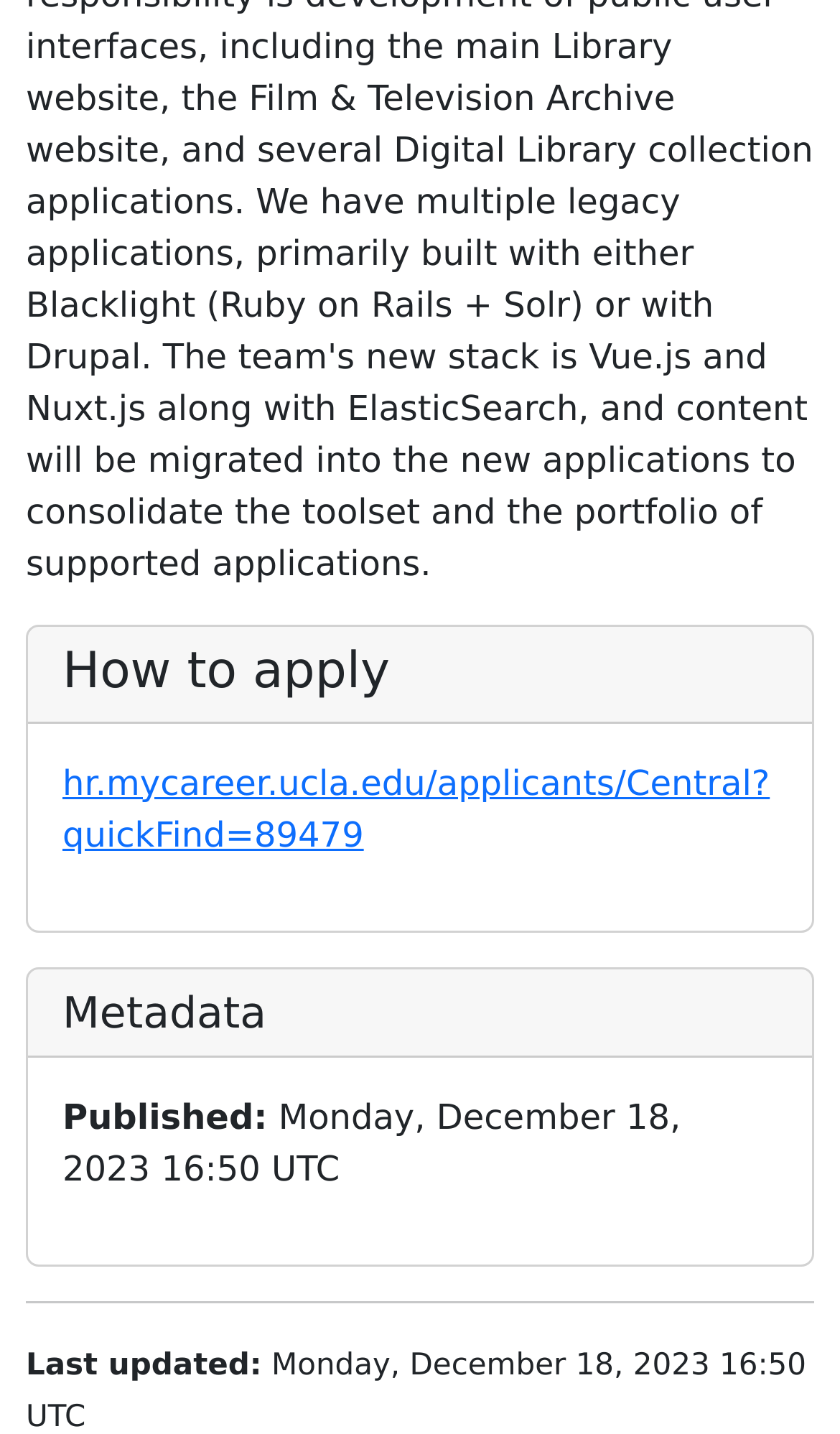What is the purpose of the horizontal separator?
Could you answer the question in a detailed manner, providing as much information as possible?

The horizontal separator on the webpage is used to separate sections, which is indicated by the element with the orientation 'horizontal' and bounding box coordinates [0.031, 0.907, 0.969, 0.908]